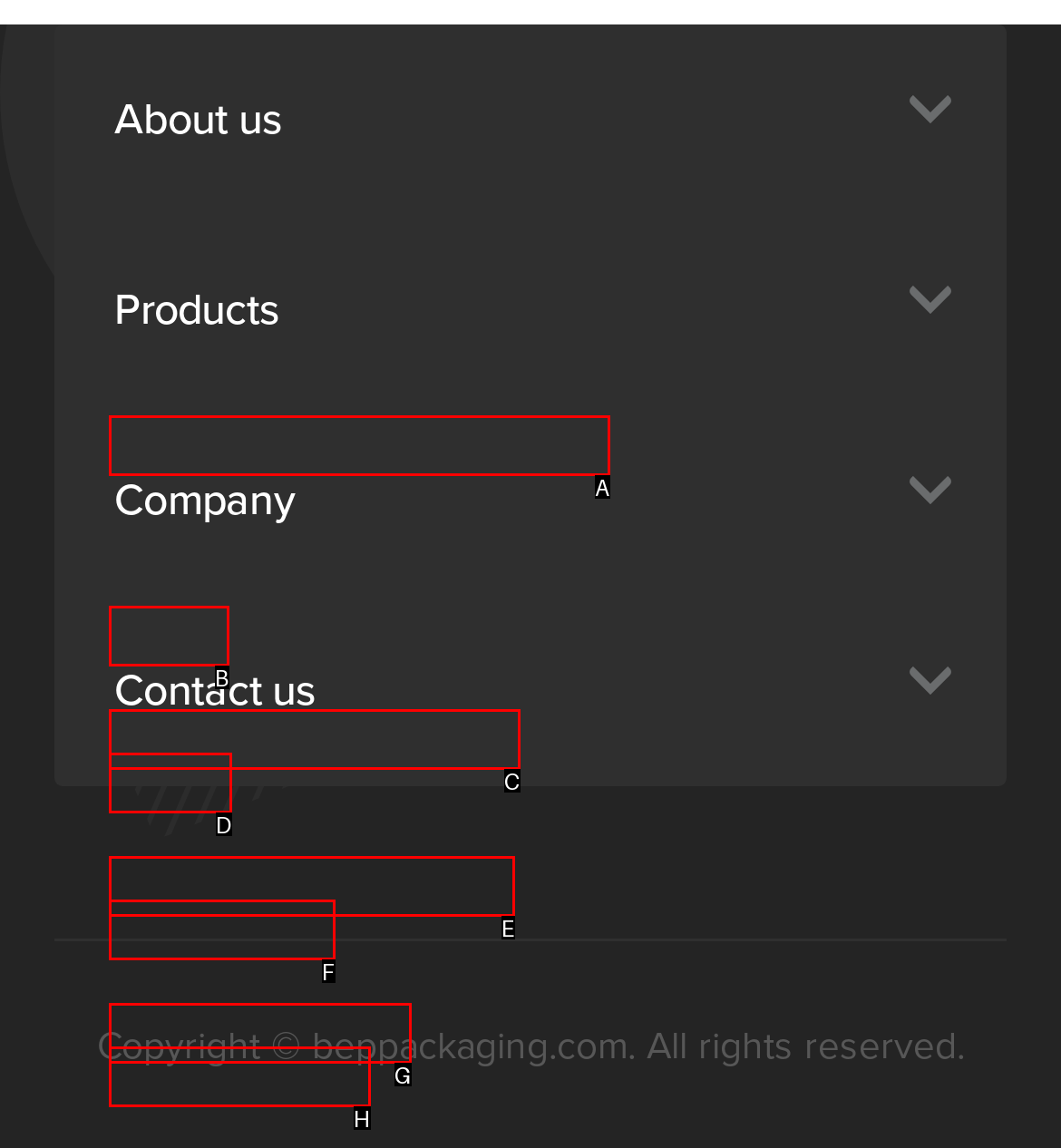Please select the letter of the HTML element that fits the description: FAQ. Answer with the option's letter directly.

B